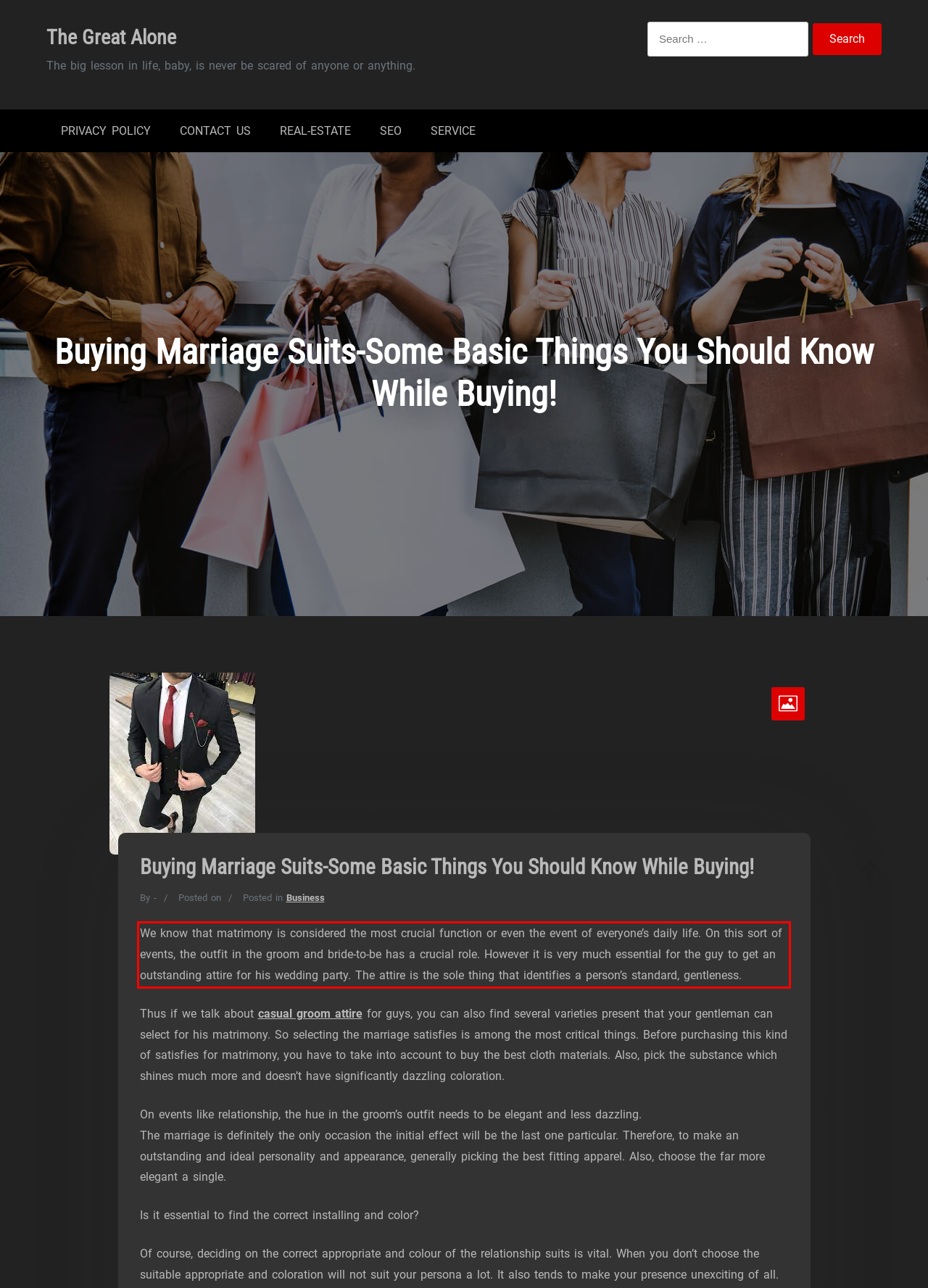Please perform OCR on the text within the red rectangle in the webpage screenshot and return the text content.

We know that matrimony is considered the most crucial function or even the event of everyone’s daily life. On this sort of events, the outfit in the groom and bride-to-be has a crucial role. However it is very much essential for the guy to get an outstanding attire for his wedding party. The attire is the sole thing that identifies a person’s standard, gentleness.